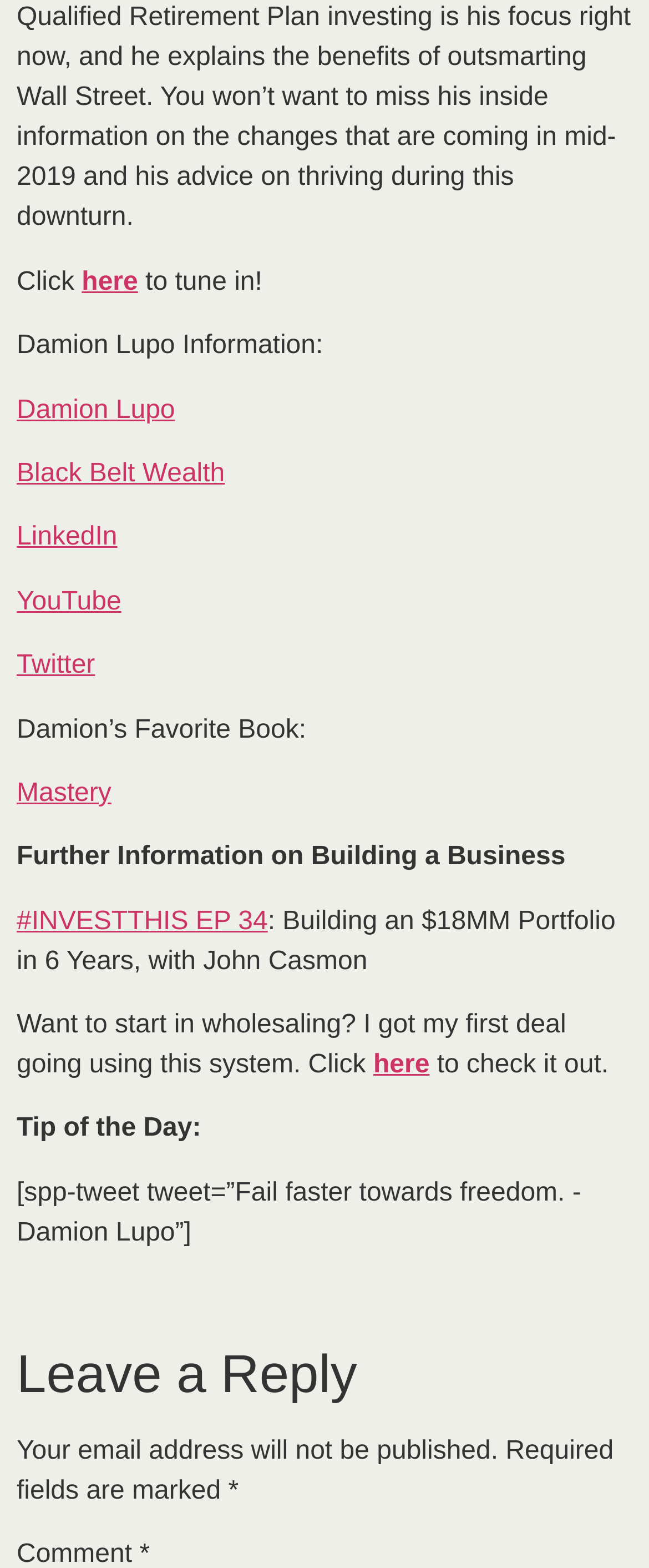Locate the bounding box coordinates of the element's region that should be clicked to carry out the following instruction: "Click to tune in!". The coordinates need to be four float numbers between 0 and 1, i.e., [left, top, right, bottom].

[0.213, 0.171, 0.404, 0.189]